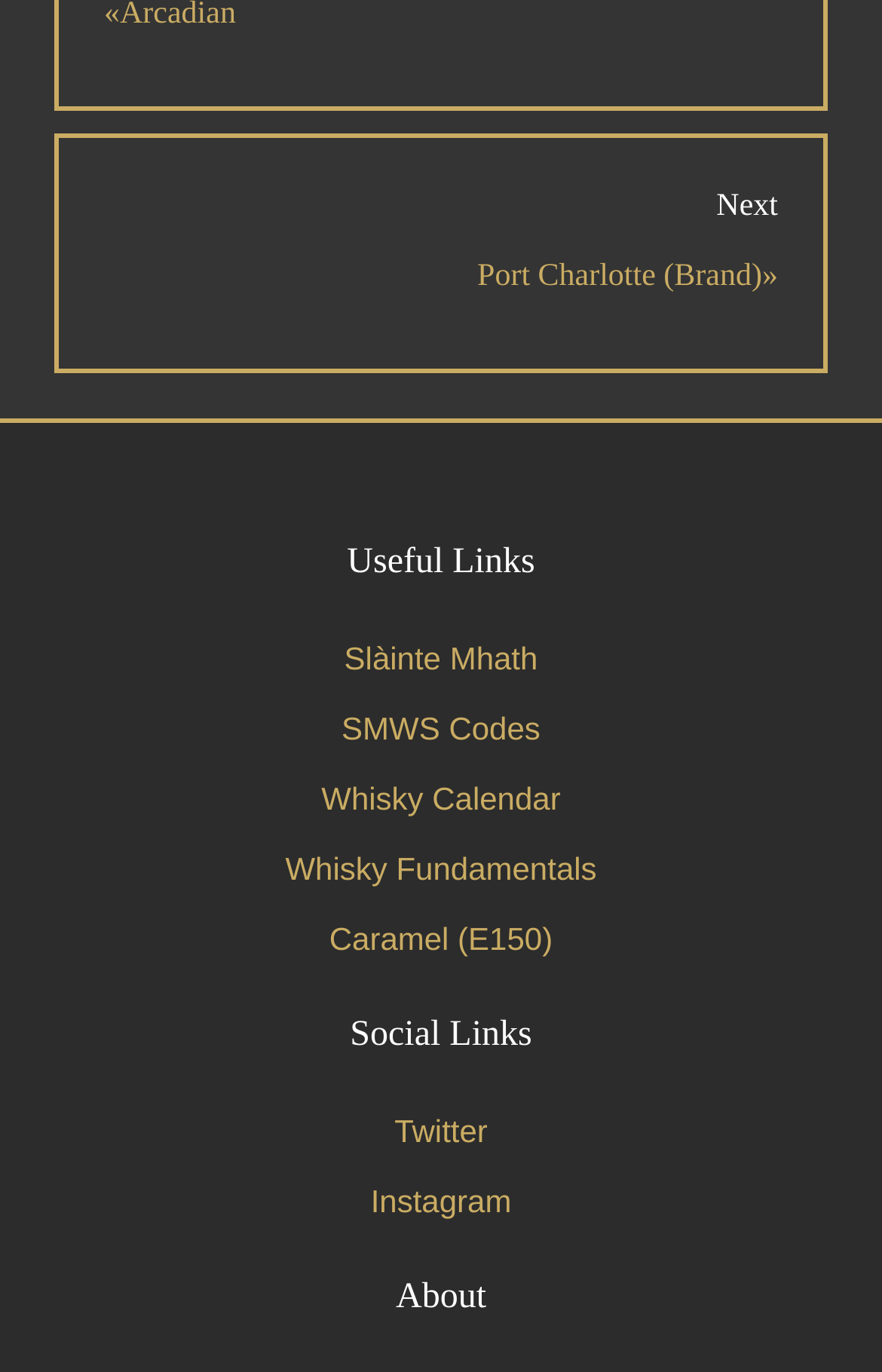How many sections are there in the webpage?
Examine the screenshot and reply with a single word or phrase.

3